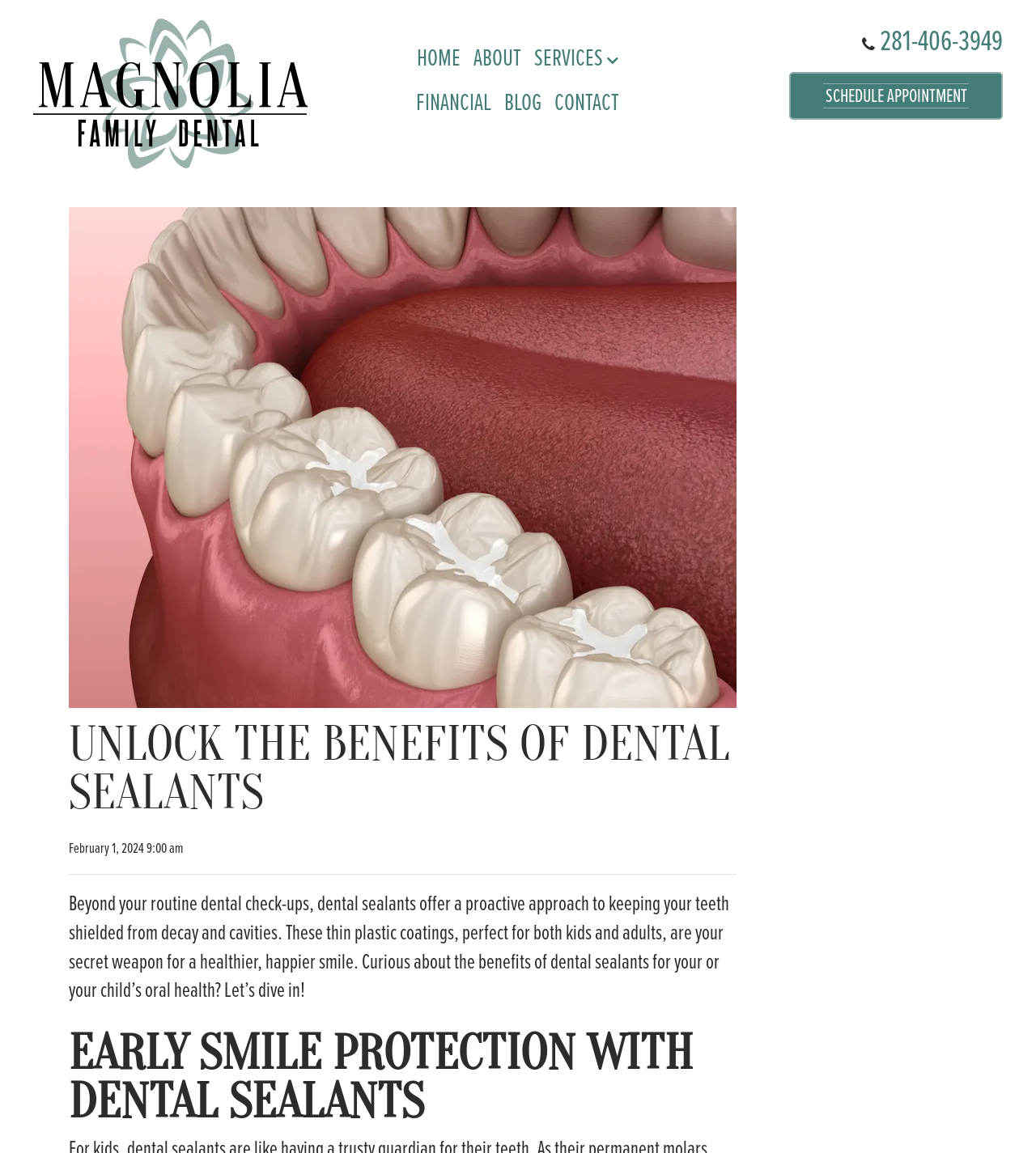Please determine the bounding box coordinates, formatted as (top-left x, top-left y, bottom-right x, bottom-right y), with all values as floating point numbers between 0 and 1. Identify the bounding box of the region described as: Financial

[0.396, 0.069, 0.481, 0.107]